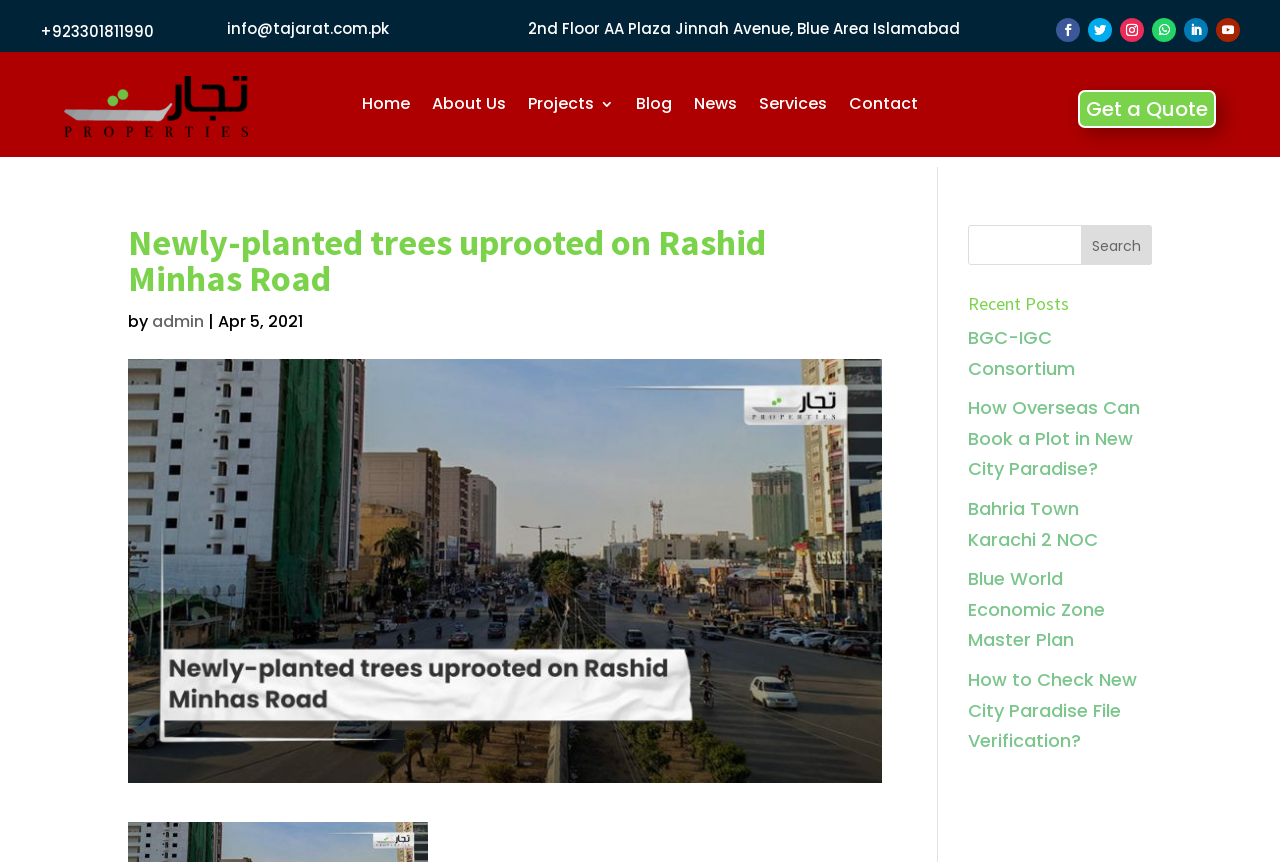Determine the bounding box coordinates of the clickable region to follow the instruction: "Search for something".

[0.756, 0.261, 0.9, 0.307]